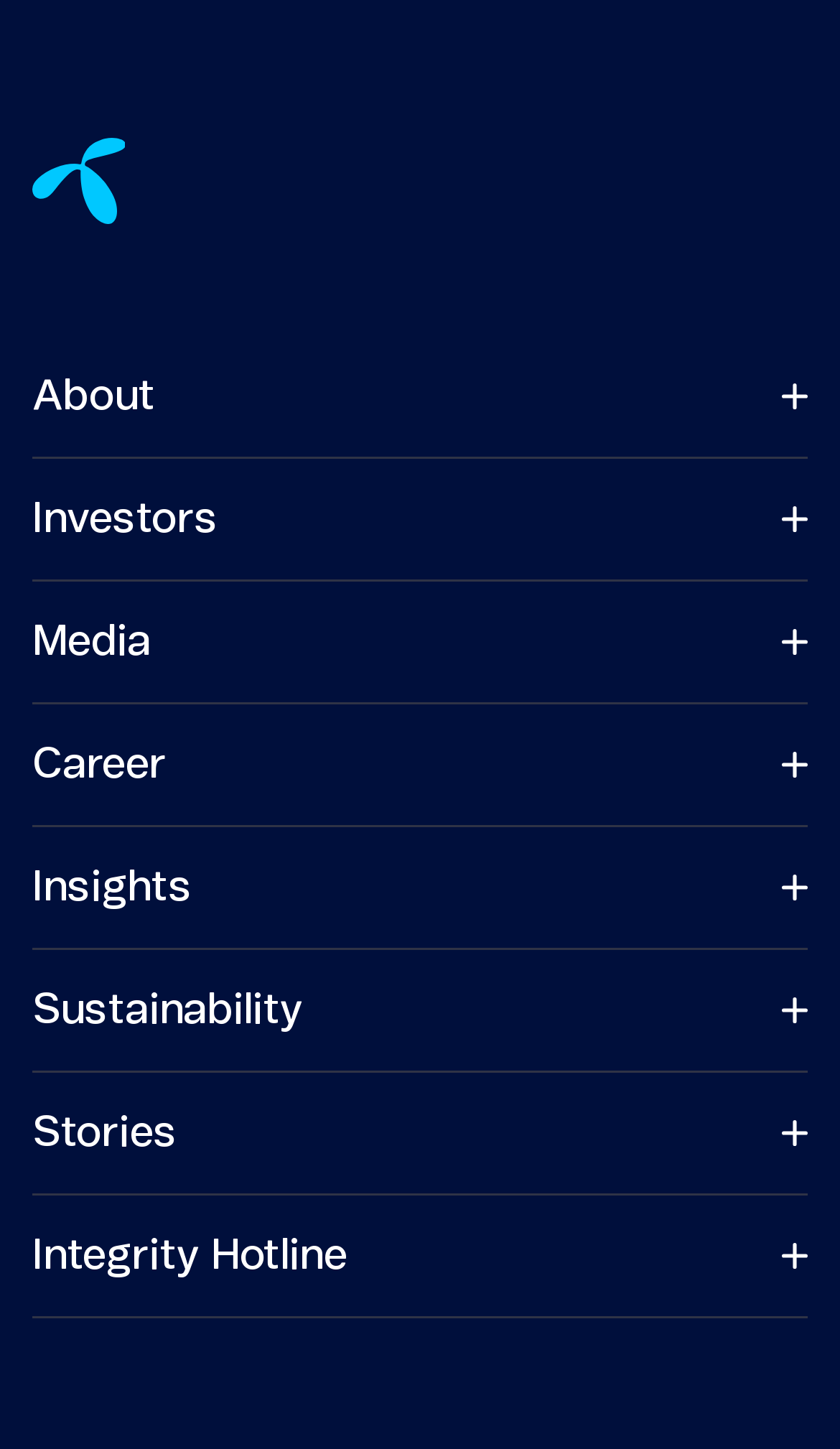Given the description of a UI element: "Integrity Hotline", identify the bounding box coordinates of the matching element in the webpage screenshot.

[0.038, 0.837, 0.413, 0.896]